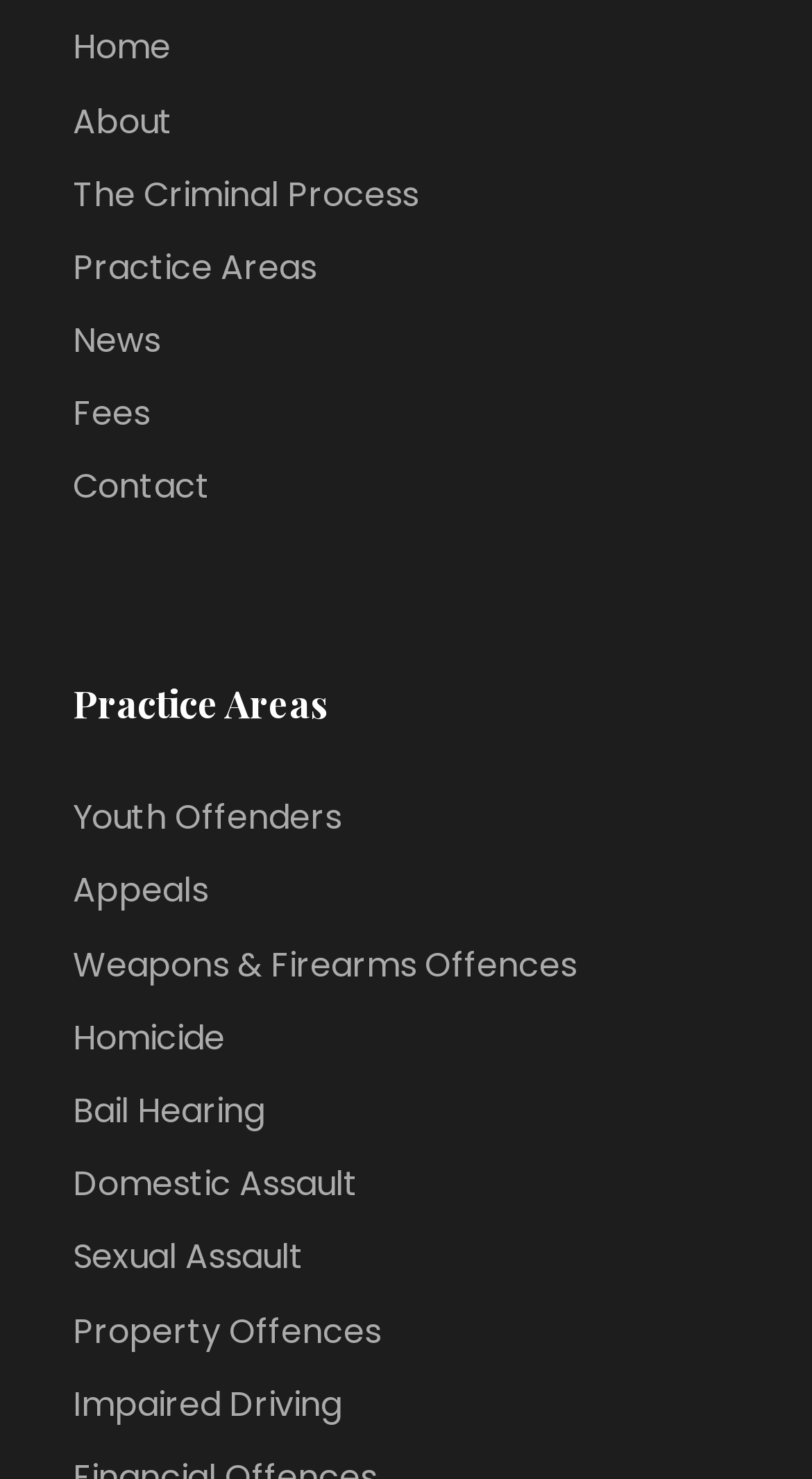Identify and provide the bounding box coordinates of the UI element described: "Sexual Assault". The coordinates should be formatted as [left, top, right, bottom], with each number being a float between 0 and 1.

[0.09, 0.834, 0.374, 0.866]